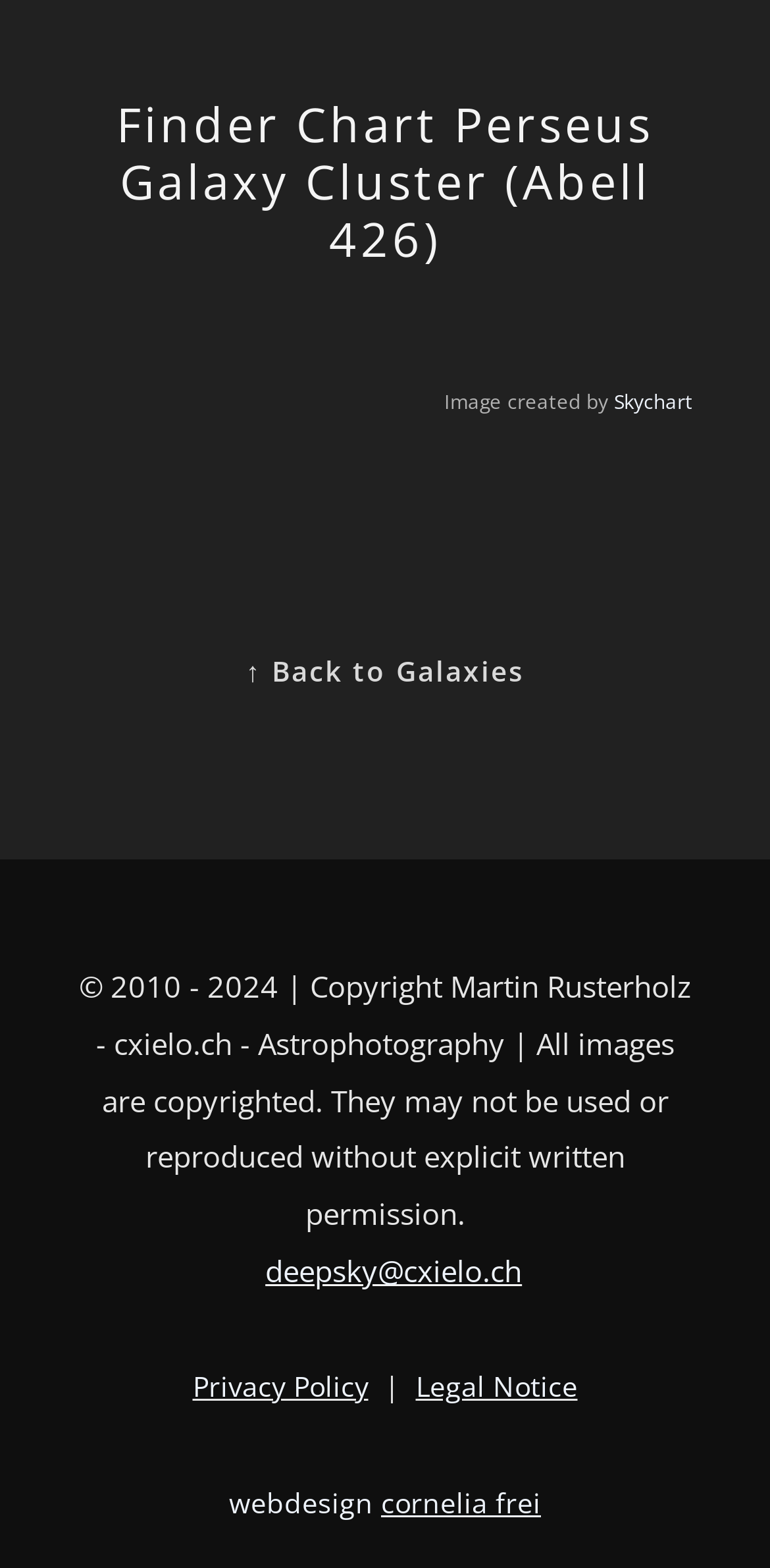What is the copyright year range?
Look at the webpage screenshot and answer the question with a detailed explanation.

The copyright year range can be found in the footer of the webpage, which is '© 2010 - 2024 | Copyright Martin Rusterholz - cxielo.ch - Astrophotography | All images are copyrighted. They may not be used or reproduced without explicit written permission.'.